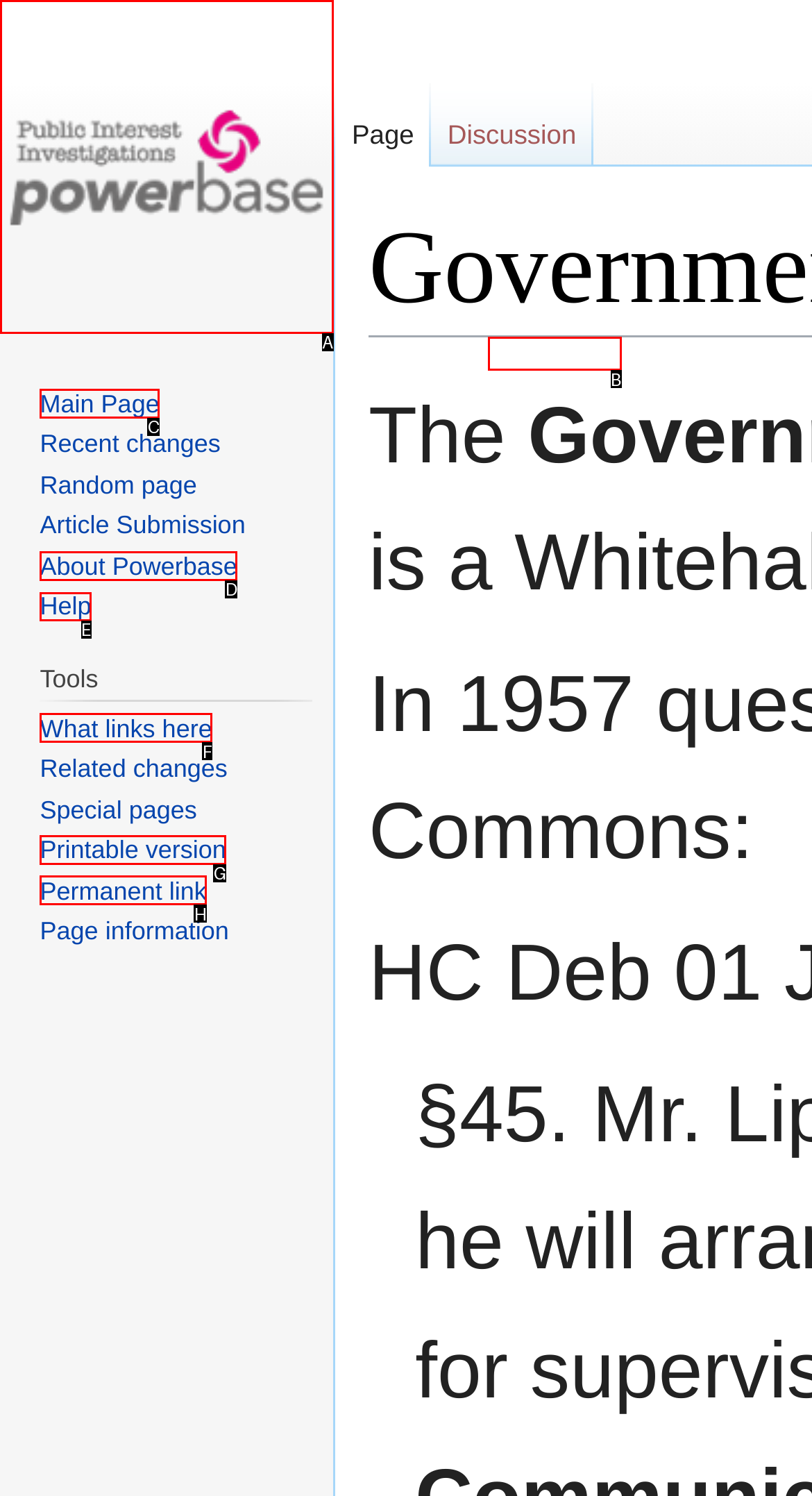Figure out which option to click to perform the following task: get help
Provide the letter of the correct option in your response.

E